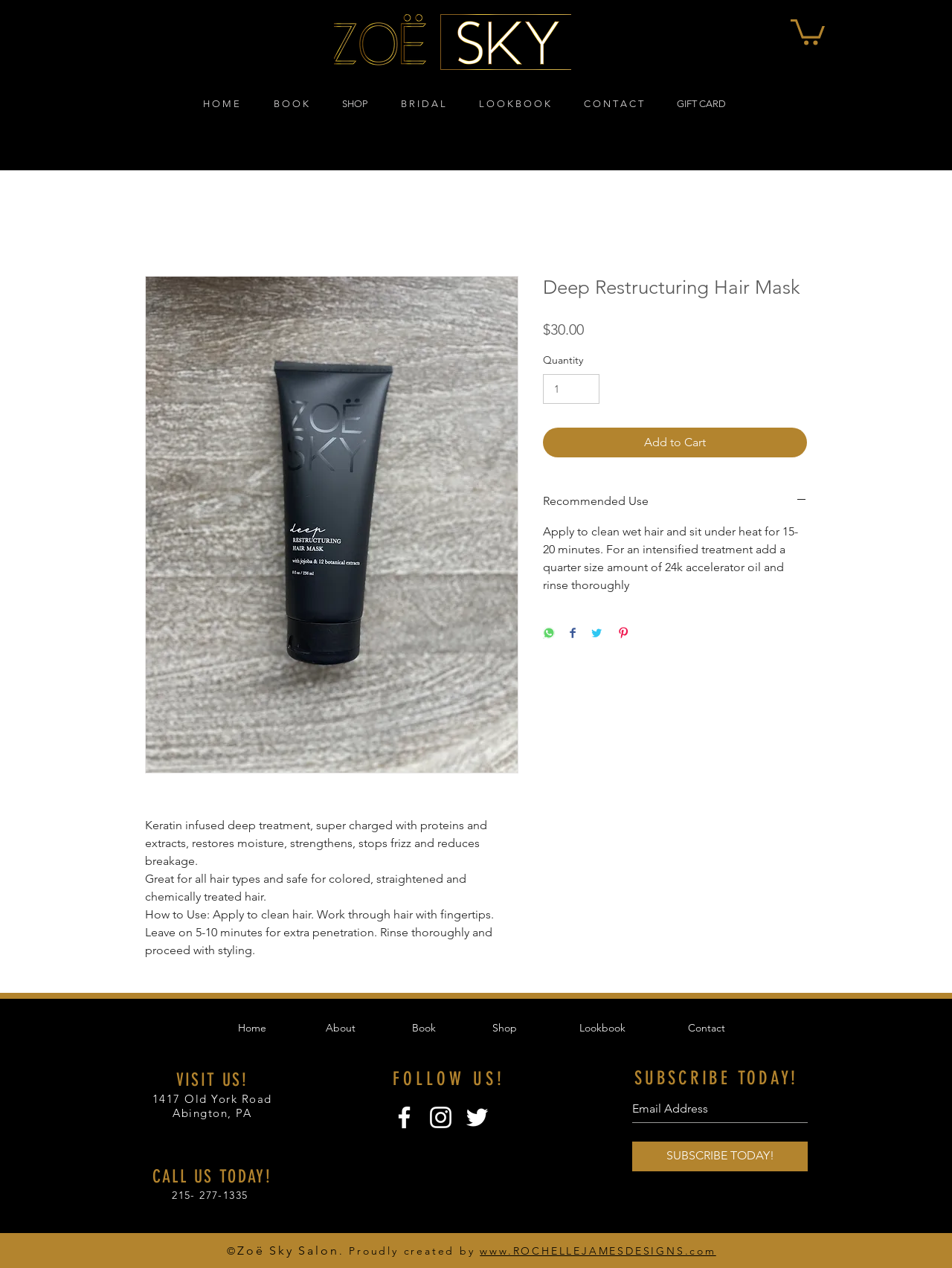Identify and provide the main heading of the webpage.

Deep Restructuring Hair Mask